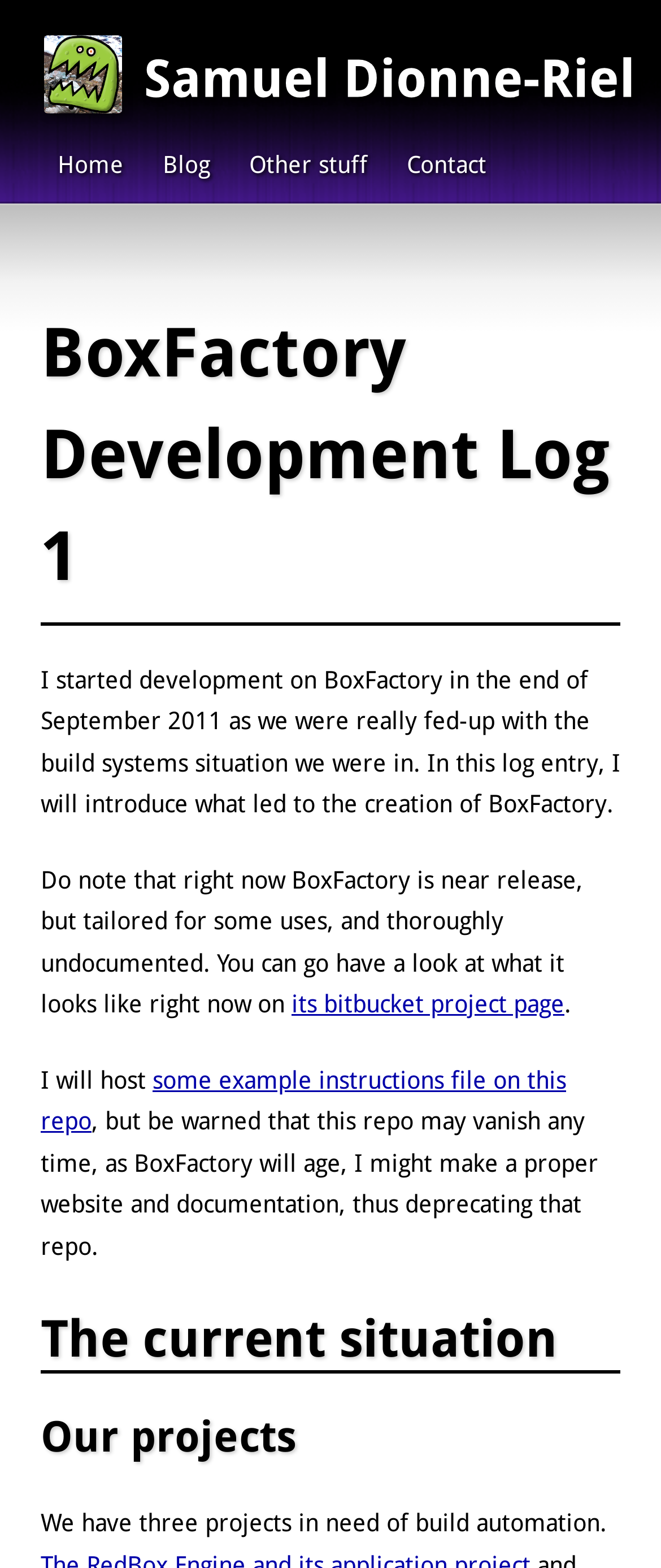Why might the example instructions file repo vanish?
Answer the question with detailed information derived from the image.

The text states that the repo might vanish because BoxFactory will age, and the author might make a proper website and documentation, thus deprecating that repo.